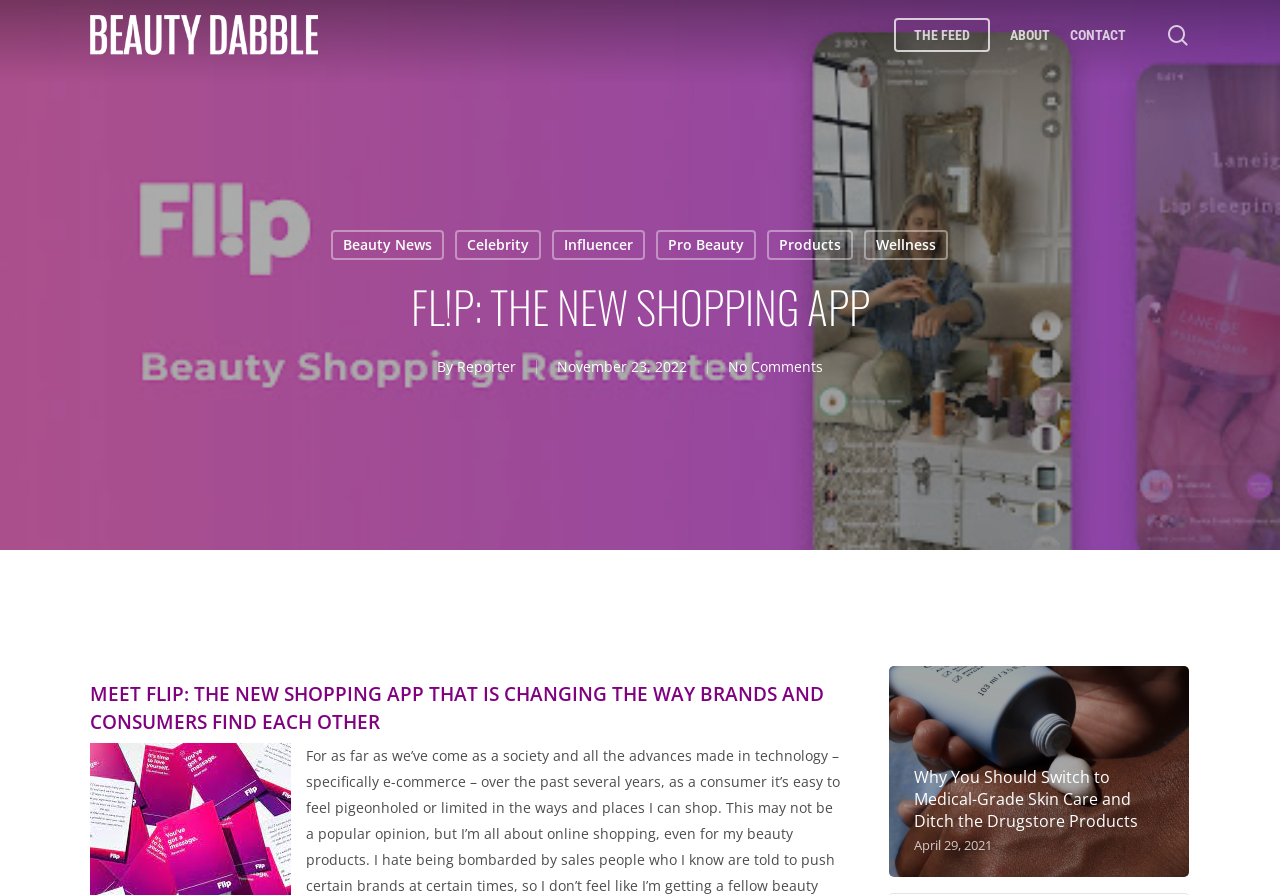How many images are there in the top-left corner?
Look at the image and answer with only one word or phrase.

3